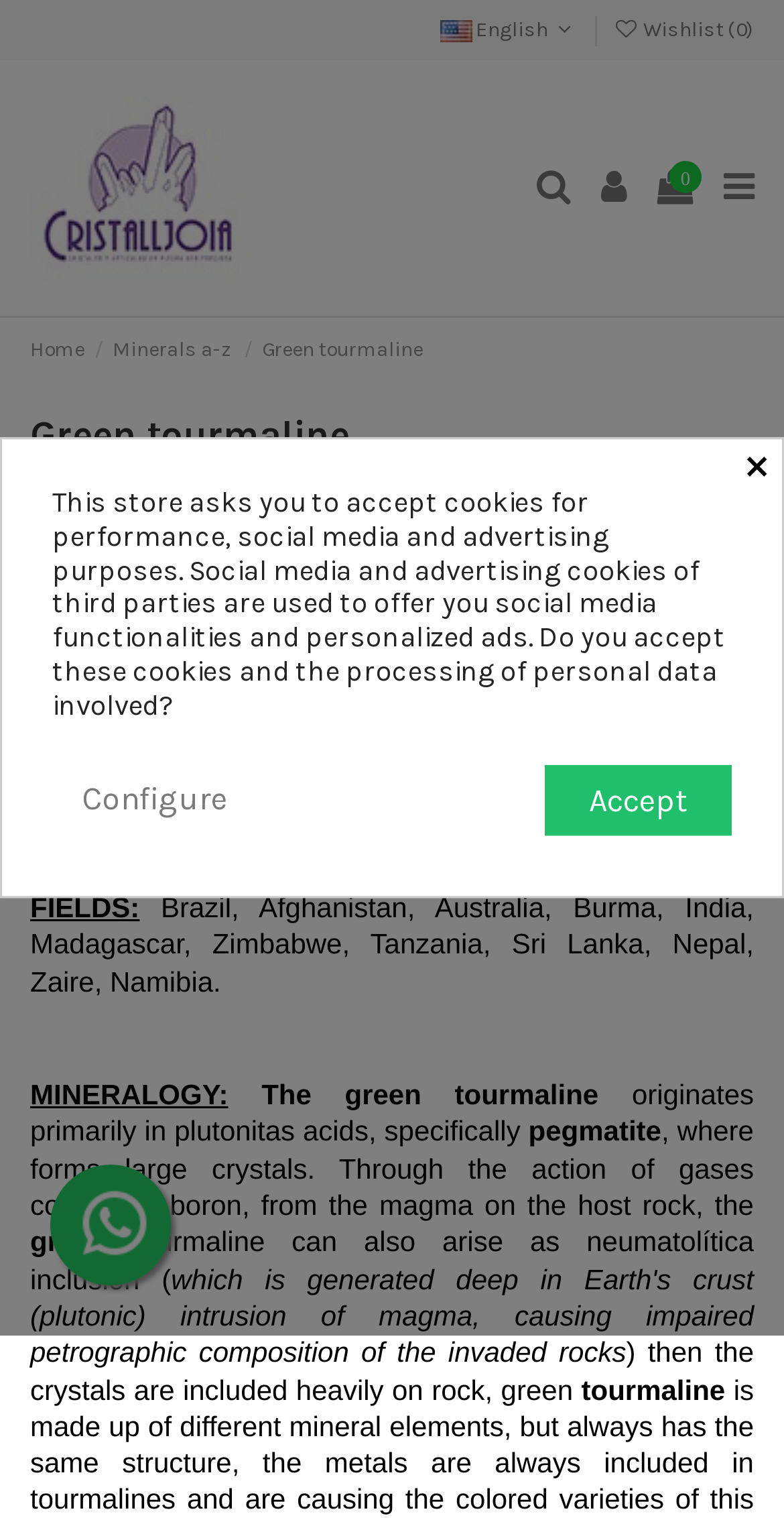What is the hardness of the crystal?
Based on the visual information, provide a detailed and comprehensive answer.

The hardness of the crystal can be found in the section with the heading 'HARDNESS:' which is located in the middle of the webpage. The text '7 - 7.5' is located next to the heading.